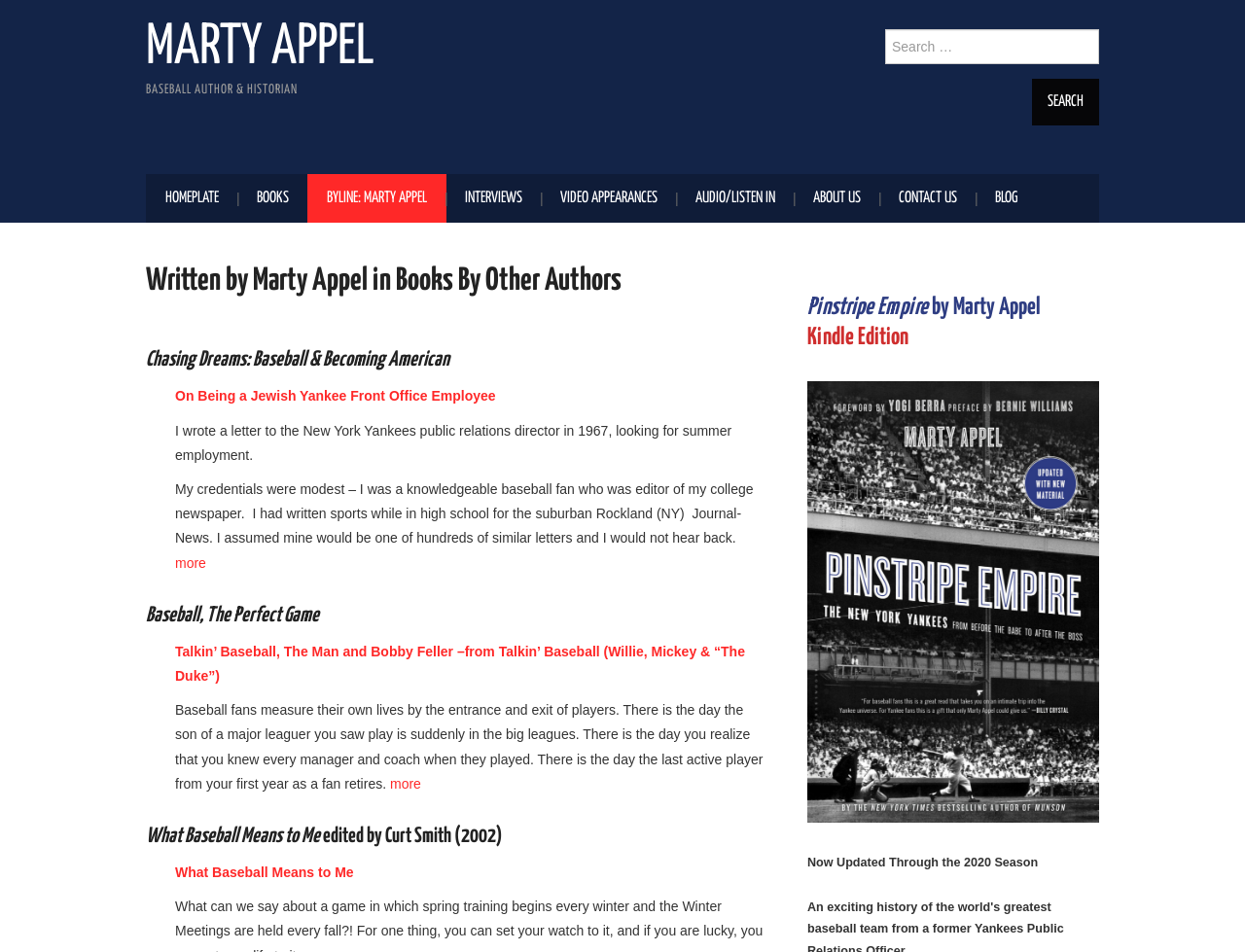Pinpoint the bounding box coordinates of the clickable area needed to execute the instruction: "Read more about 'Chasing Dreams: Baseball & Becoming American'". The coordinates should be specified as four float numbers between 0 and 1, i.e., [left, top, right, bottom].

[0.141, 0.583, 0.166, 0.599]